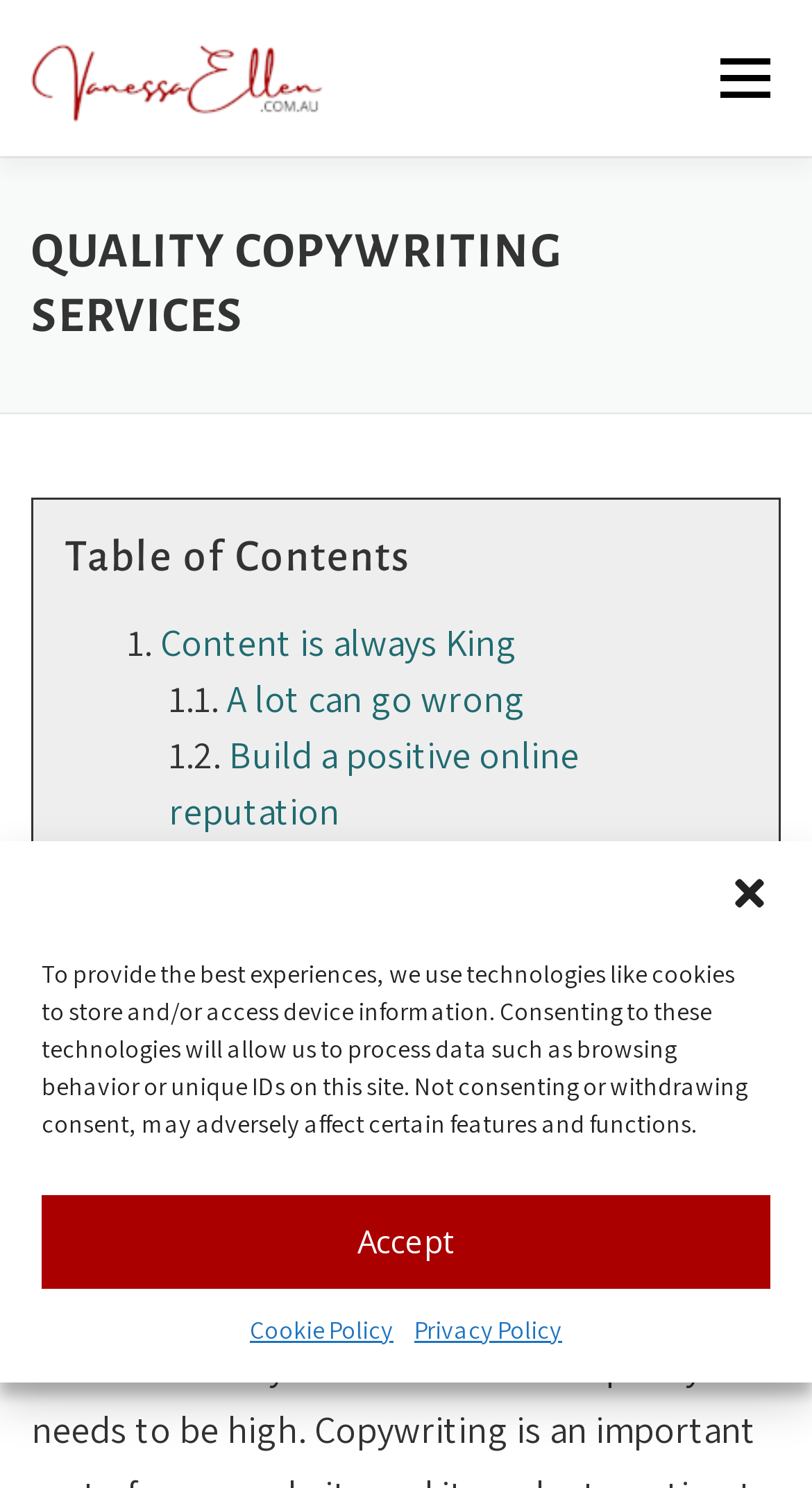How many subheadings are there under 'QUALITY COPYWRITING SERVICES'?
Using the details from the image, give an elaborate explanation to answer the question.

I can see that there are seven subheadings under the 'QUALITY COPYWRITING SERVICES' heading, which are 'Table of Contents', 'Content is always King', 'A lot can go wrong', 'Build a positive online reputation', 'Copywriting and SEO', 'A word about Search Engine Marketing (SEM)', and 'Do your ‘copy right’'. These subheadings appear to be related to different aspects of copywriting and web design.